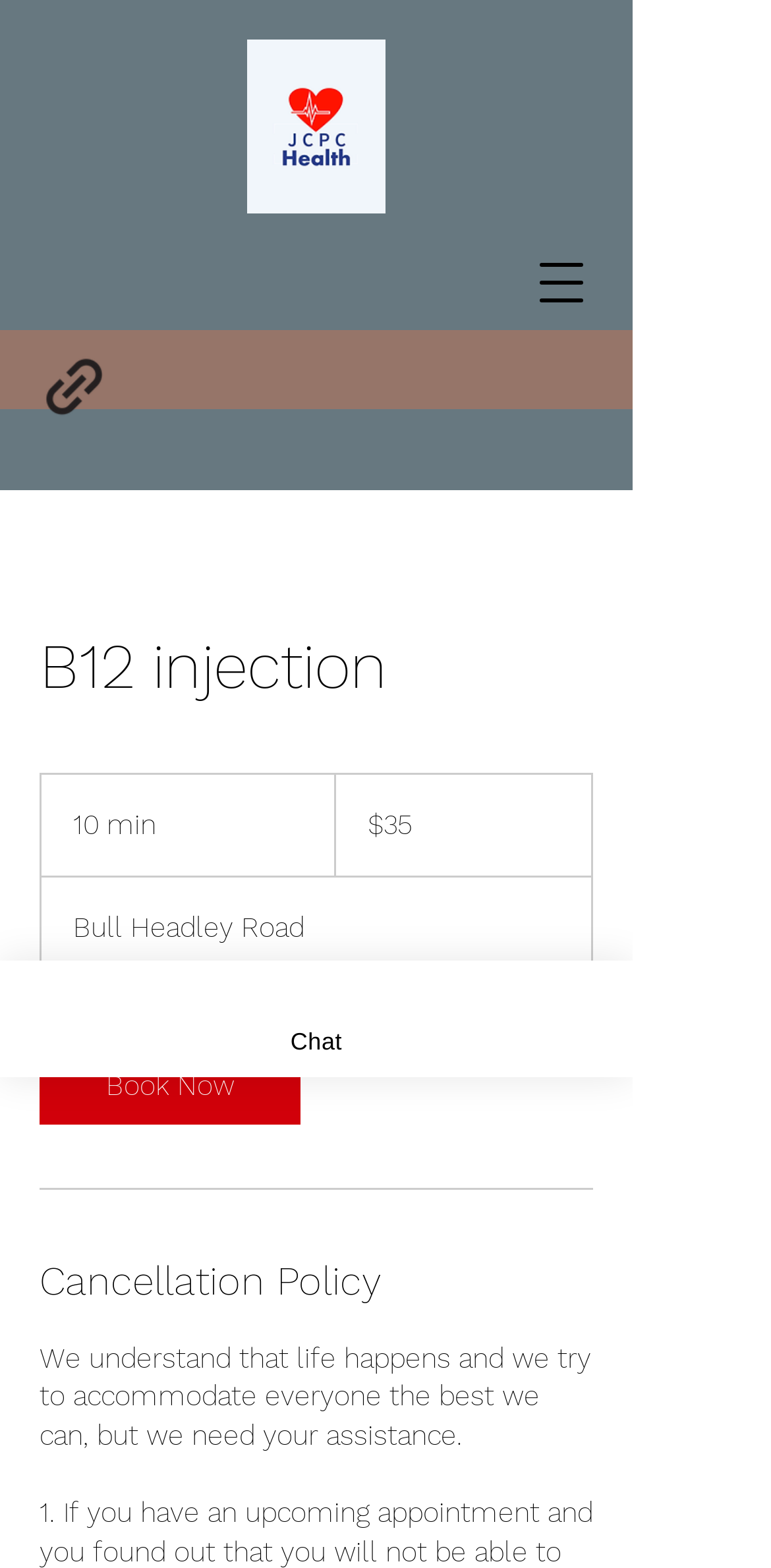What is the duration of the B12 injection?
Using the information from the image, answer the question thoroughly.

I found the answer by looking at the static text '10 min' which is located below the heading 'B12 injection' and above the text '35 US dollars'.